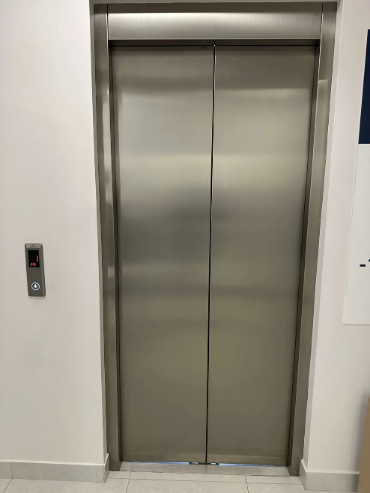Give a one-word or short-phrase answer to the following question: 
What is the purpose of the elevator in this setting?

to facilitate smooth access for patients and visitors